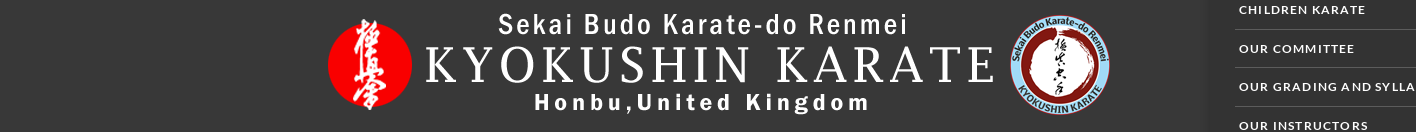What is written above 'KYOKUSHIN KARATE'?
Please answer the question with a detailed response using the information from the screenshot.

According to the caption, the text 'Sekai Budo Karate-do Renmei' appears above 'KYOKUSHIN KARATE' in a sleek font.